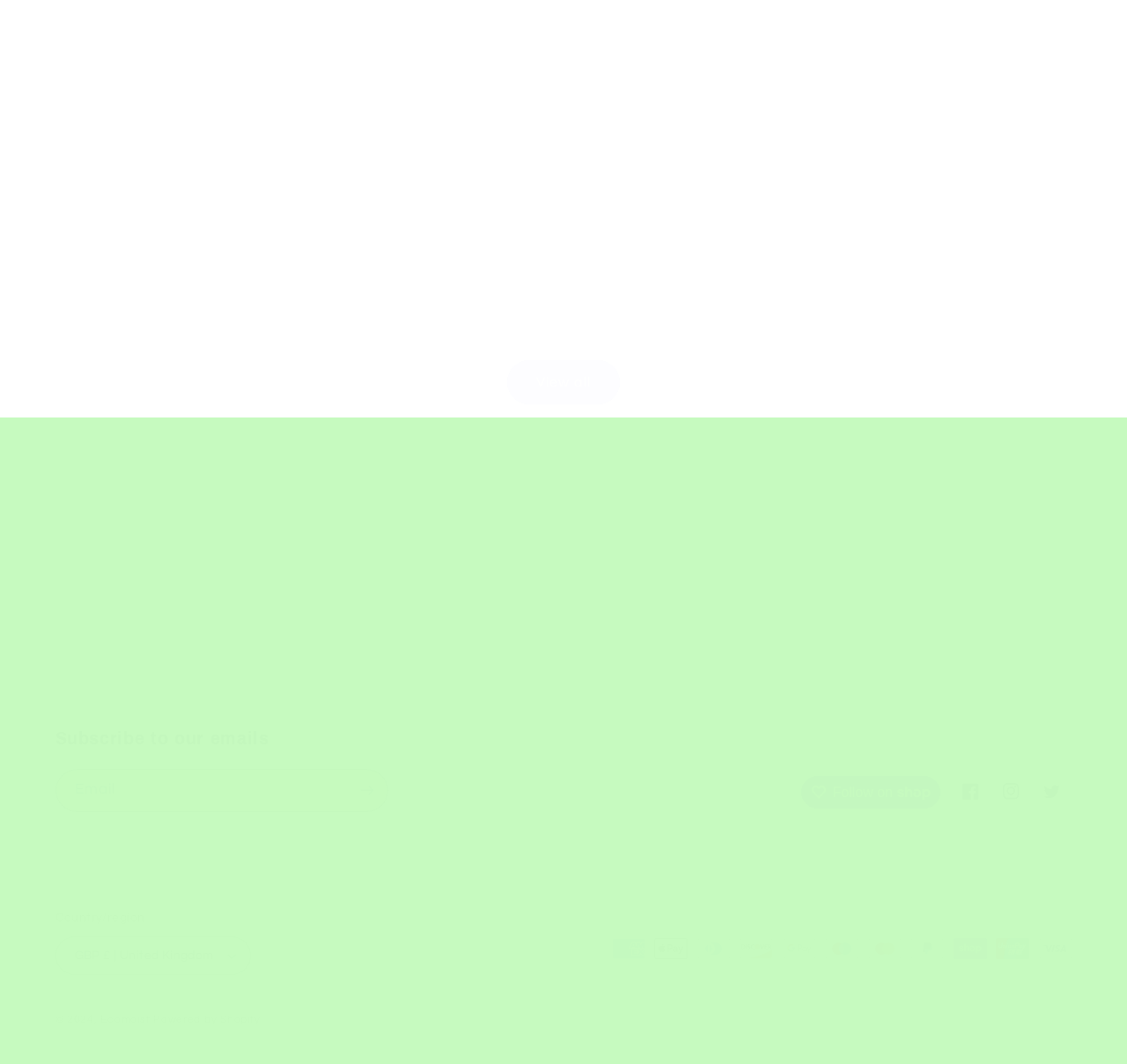Answer in one word or a short phrase: 
What is the copyright year?

2024